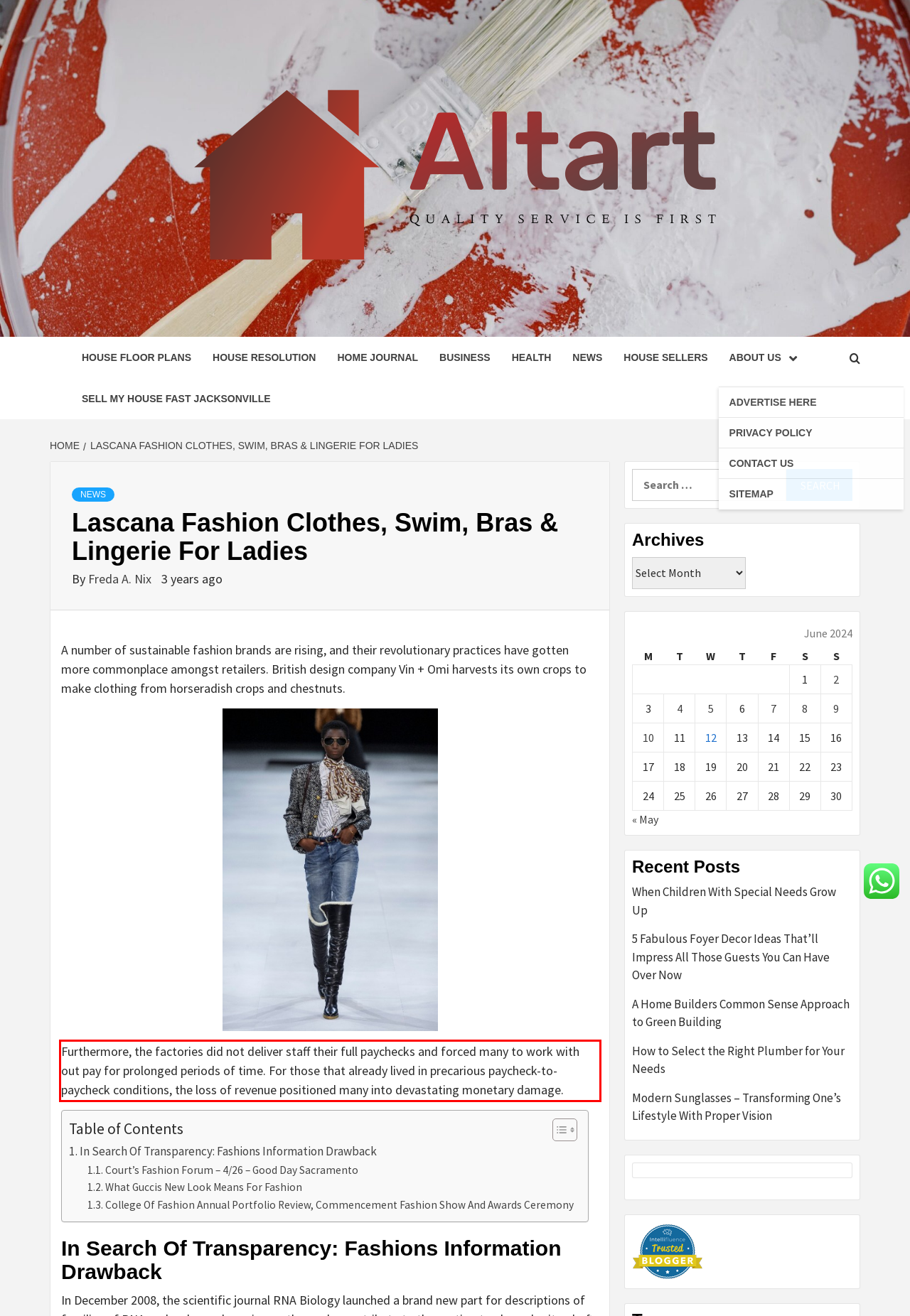Your task is to recognize and extract the text content from the UI element enclosed in the red bounding box on the webpage screenshot.

Furthermore, the factories did not deliver staff their full paychecks and forced many to work with out pay for prolonged periods of time. For those that already lived in precarious paycheck-to-paycheck conditions, the loss of revenue positioned many into devastating monetary damage.